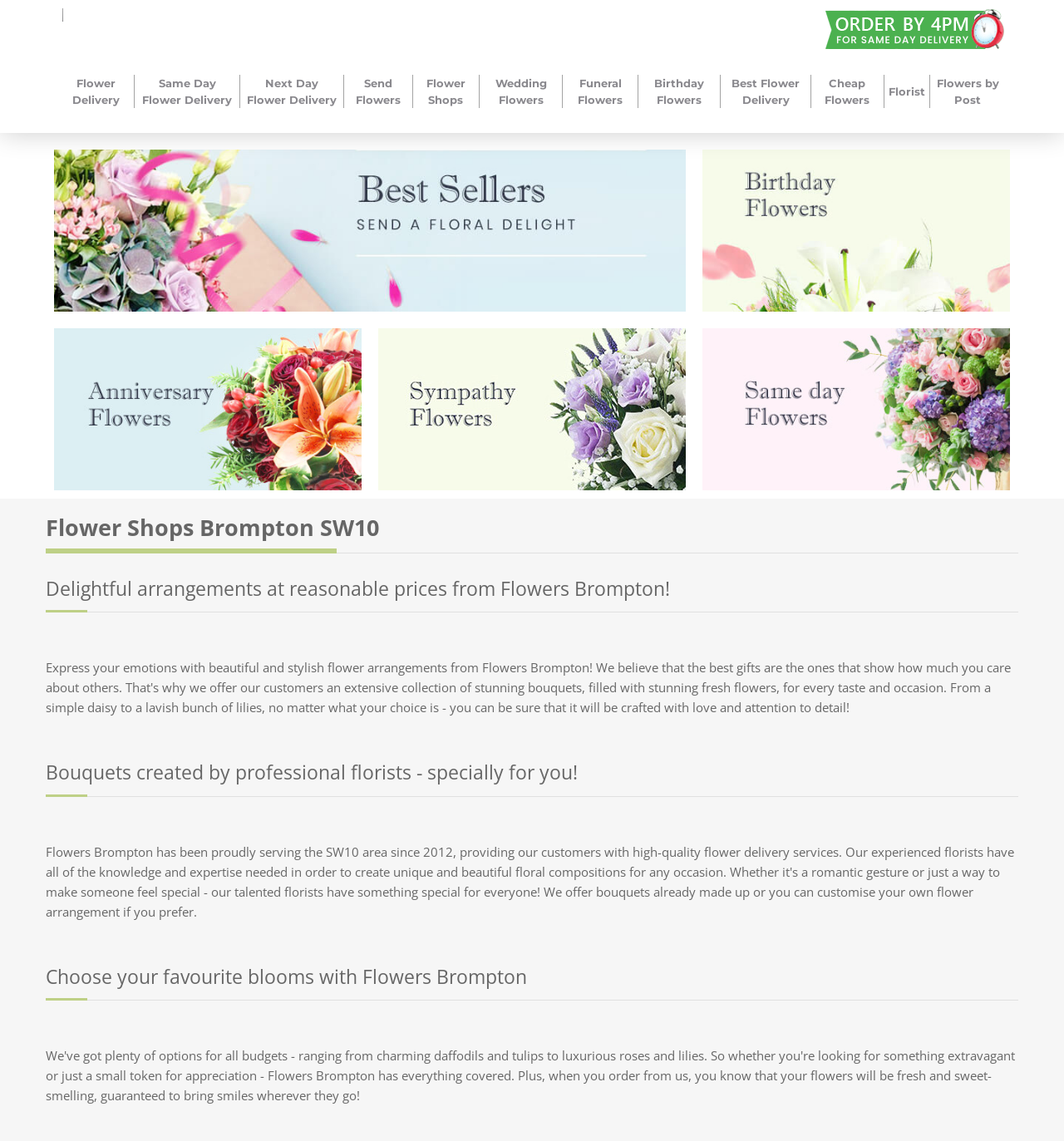What can customers do on the website?
Please interpret the details in the image and answer the question thoroughly.

The link 'Send Flowers' is one of the main navigation options on the webpage, implying that customers can use the website to send flowers to others.